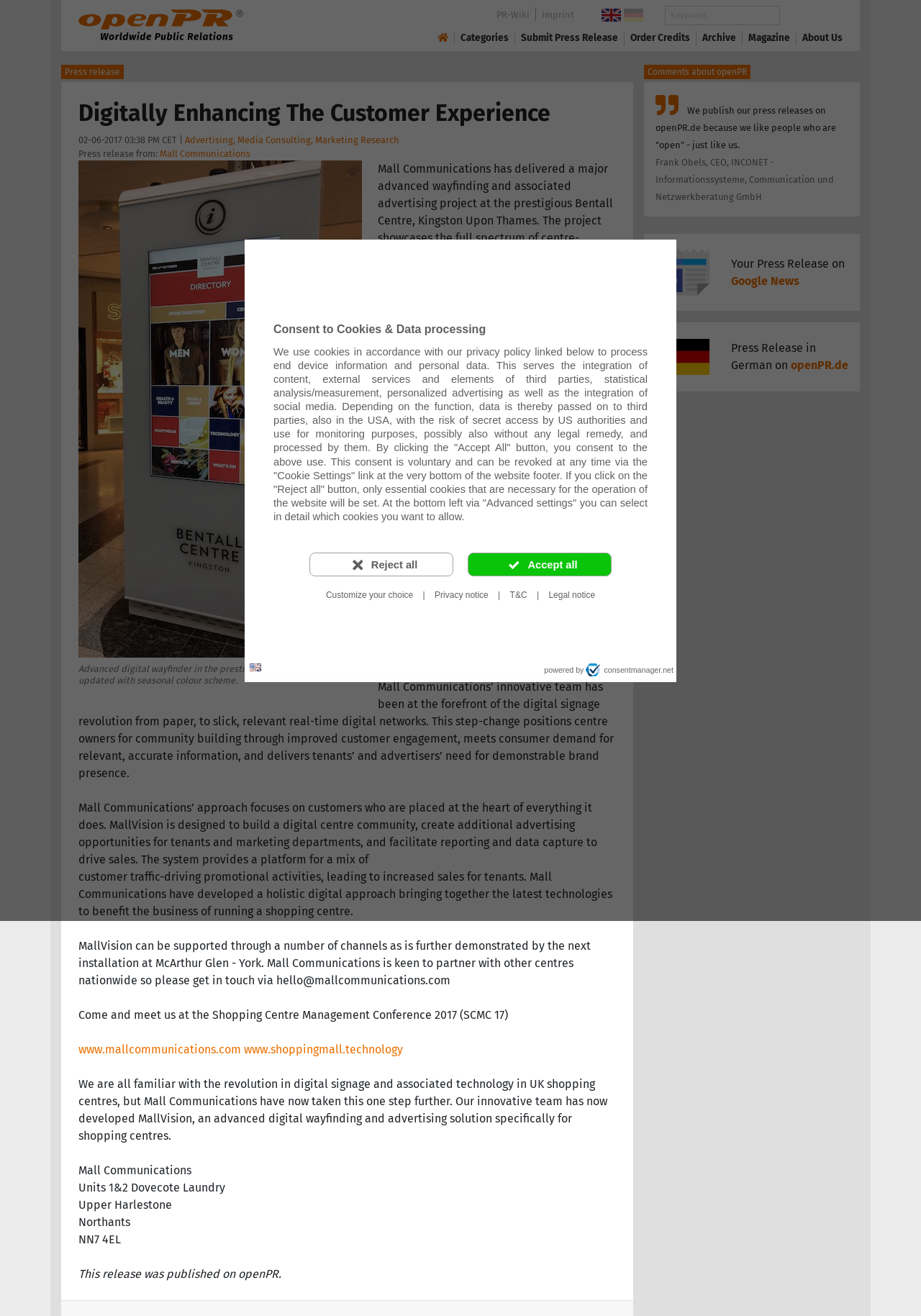Please identify the bounding box coordinates of the element I should click to complete this instruction: 'Click the 'Search' button'. The coordinates should be given as four float numbers between 0 and 1, like this: [left, top, right, bottom].

[0.846, 0.004, 0.915, 0.019]